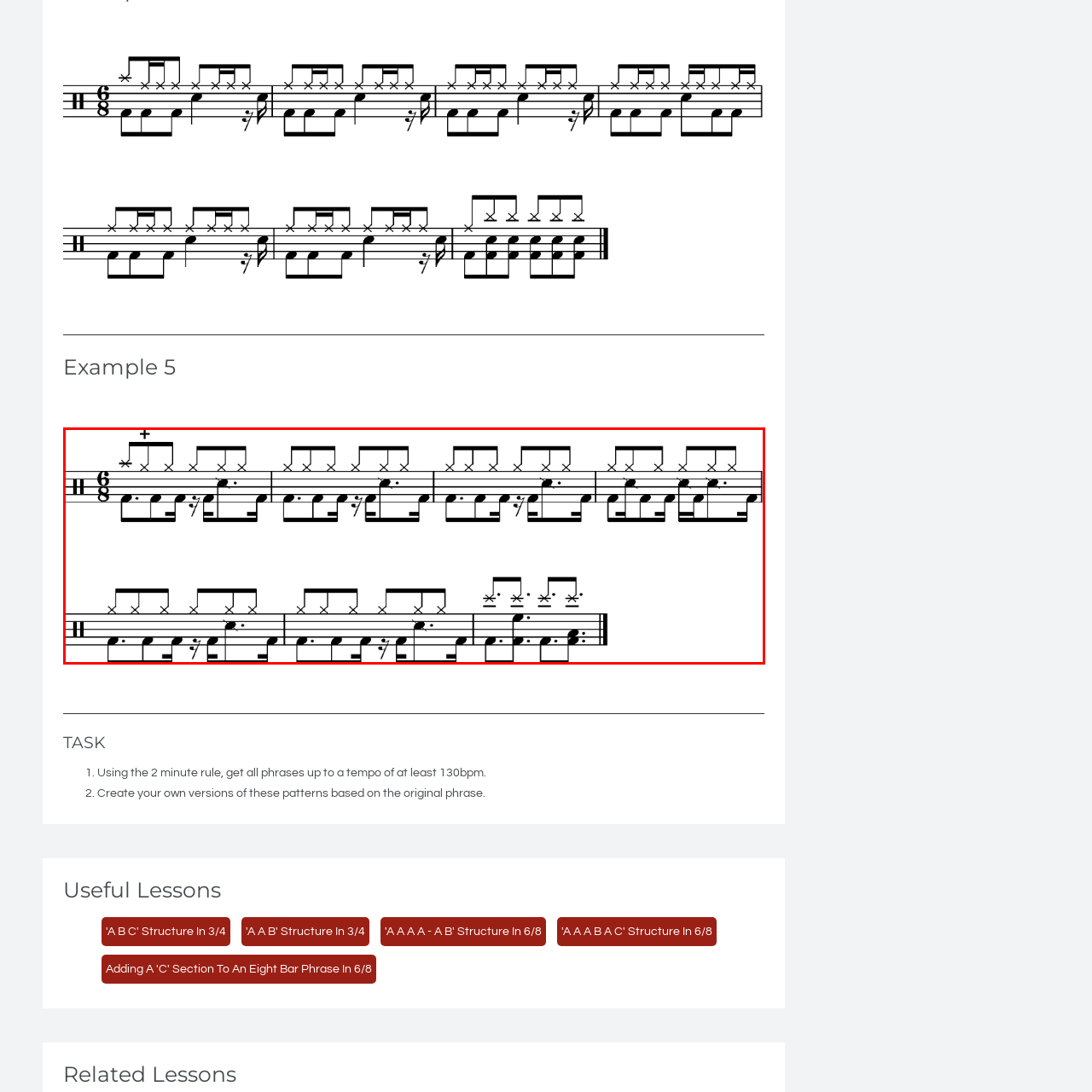Detail the features and components of the image inside the red outline.

The image presents a musical notational excerpt labeled "A seven bar phrase," showcasing a rhythmic composition in 6/8 time. The score includes measures featuring a combination of quarter notes, eighth notes, and rests, indicating a lively tempo. Each bar illustrates a variety of rhythmic patterns with distinct symbols, contributing to the overall musical phrase. This specific phrase emphasizes a structured yet dynamic rhythmic sequence, serving as an example for musicians looking to explore similar patterns. The notation is designed to aid in understanding and creating engaging musical phrases, fitting within the educational context of rhythm and time signatures.